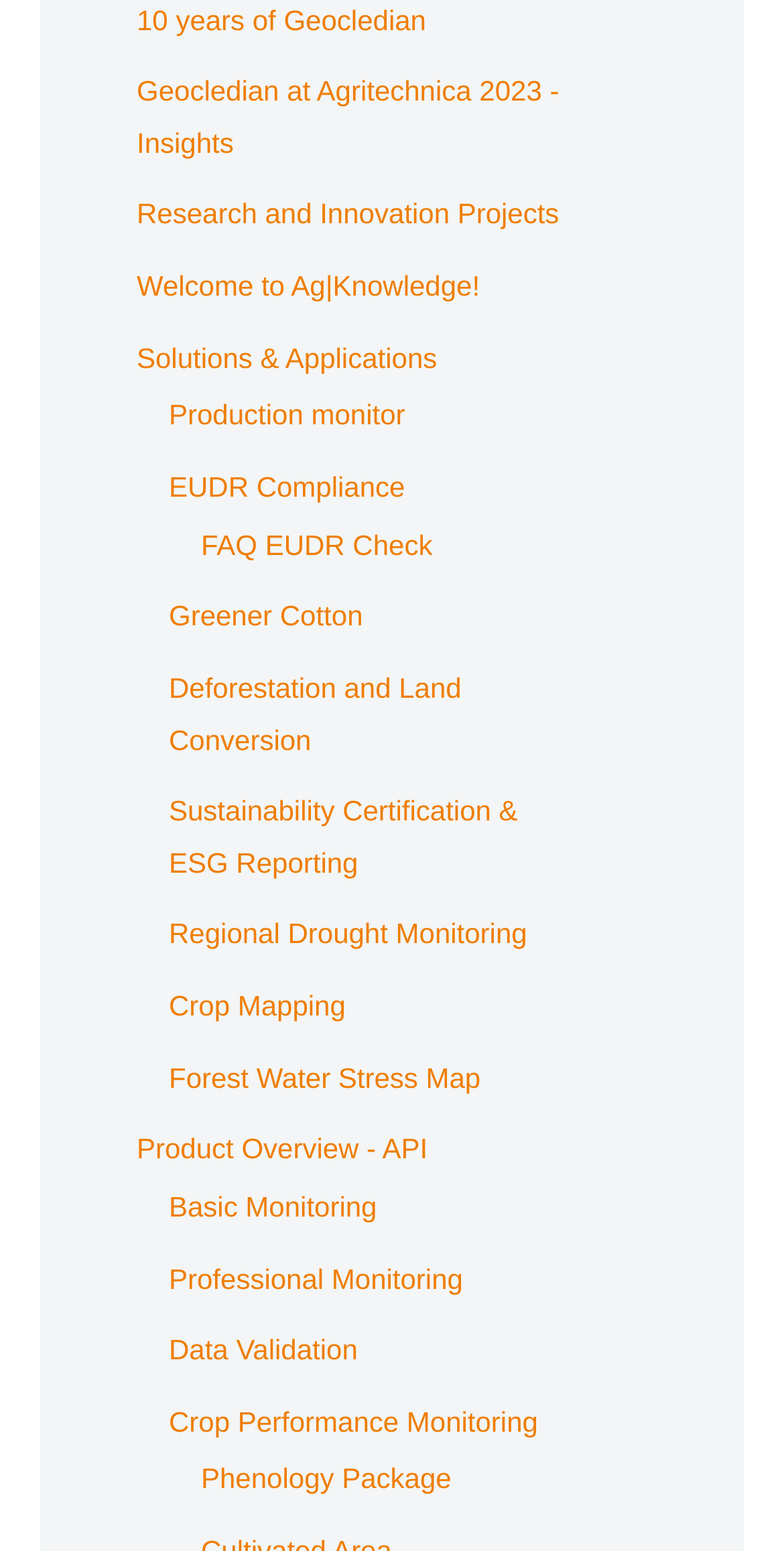Locate the bounding box coordinates of the clickable area to execute the instruction: "View Production monitor solutions". Provide the coordinates as four float numbers between 0 and 1, represented as [left, top, right, bottom].

[0.215, 0.257, 0.517, 0.278]